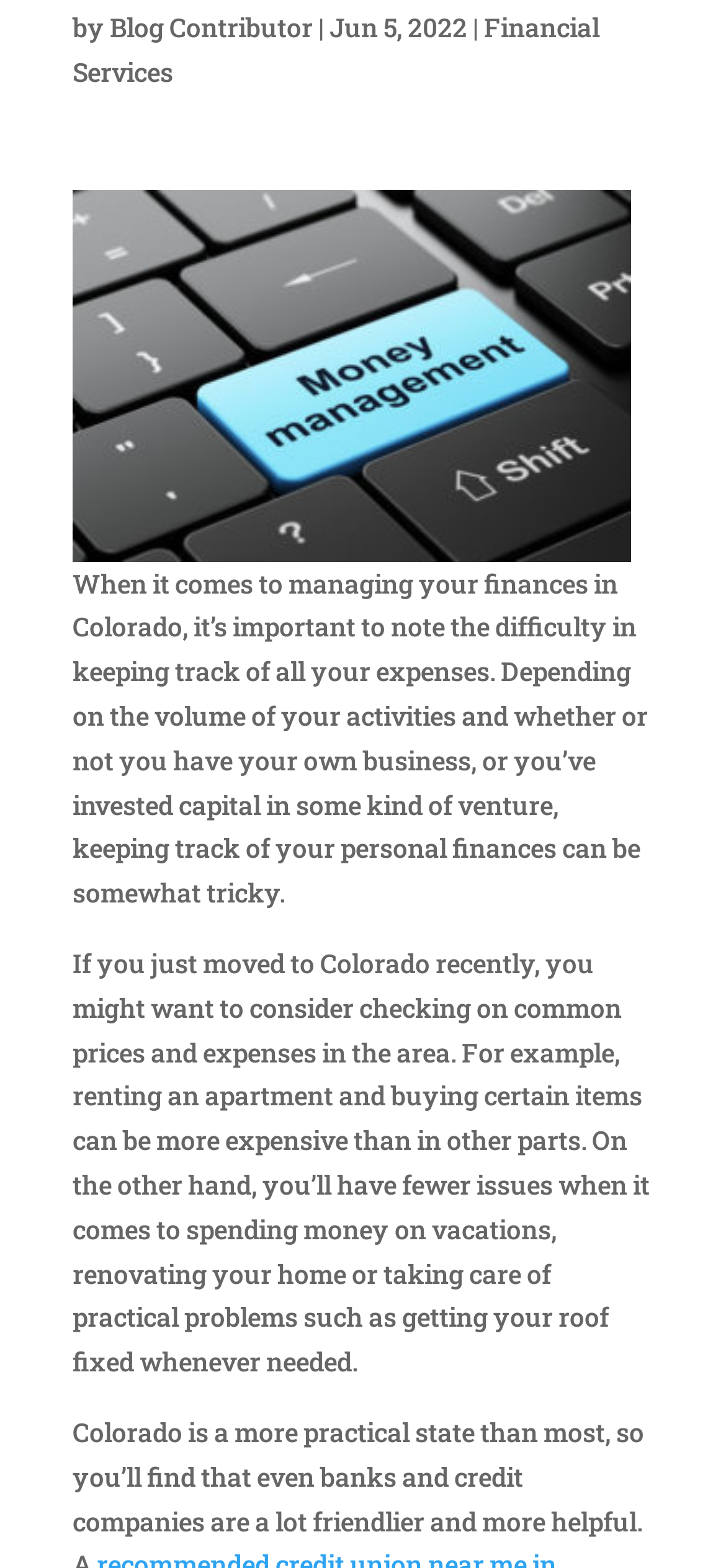Identify and provide the bounding box for the element described by: "Networks and Programmes".

None